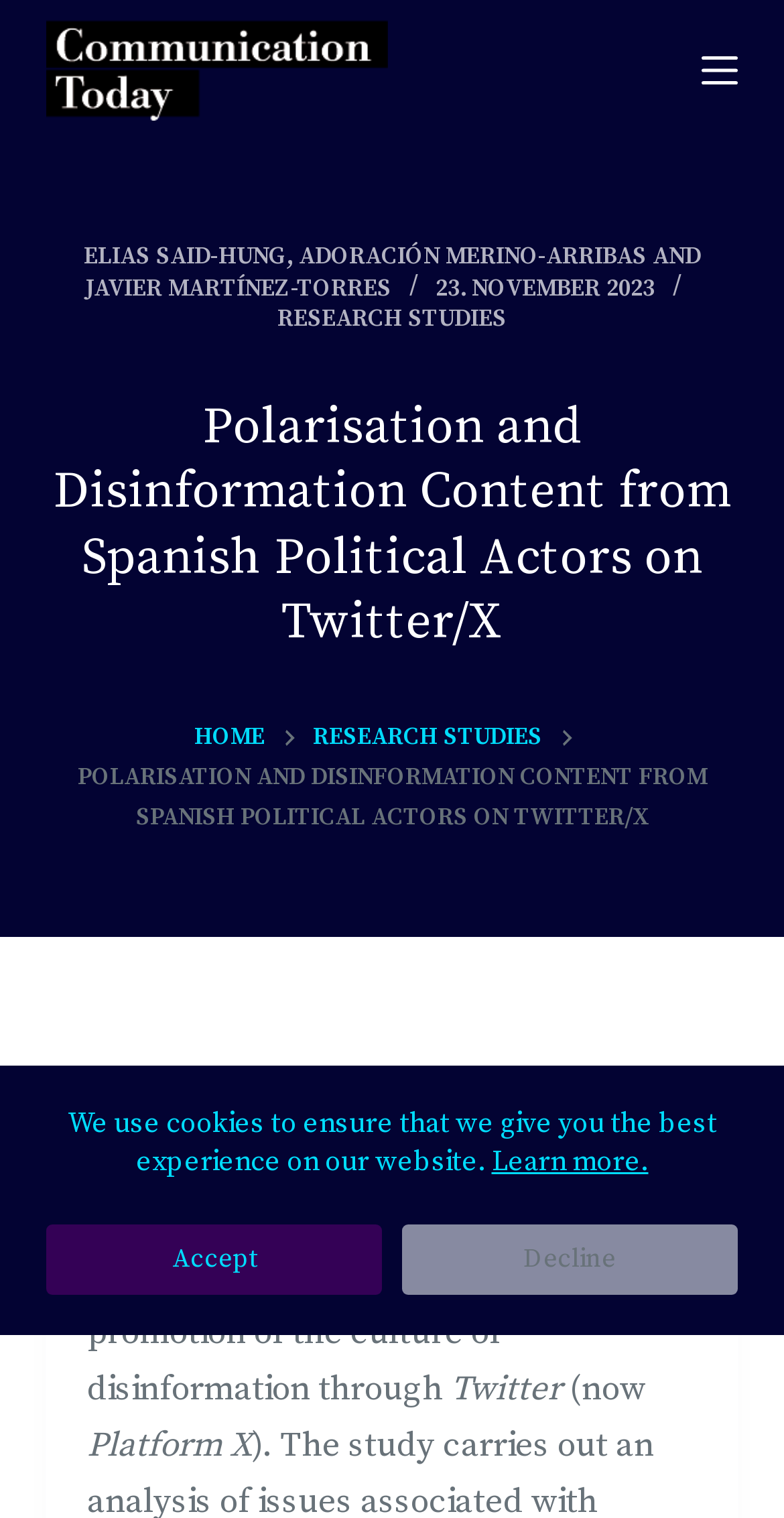Look at the image and write a detailed answer to the question: 
What is the name of the research study?

I found the answer by looking at the heading element with the text 'Polarisation and Disinformation Content from Spanish Political Actors on Twitter/X' which is located at the top of the webpage.